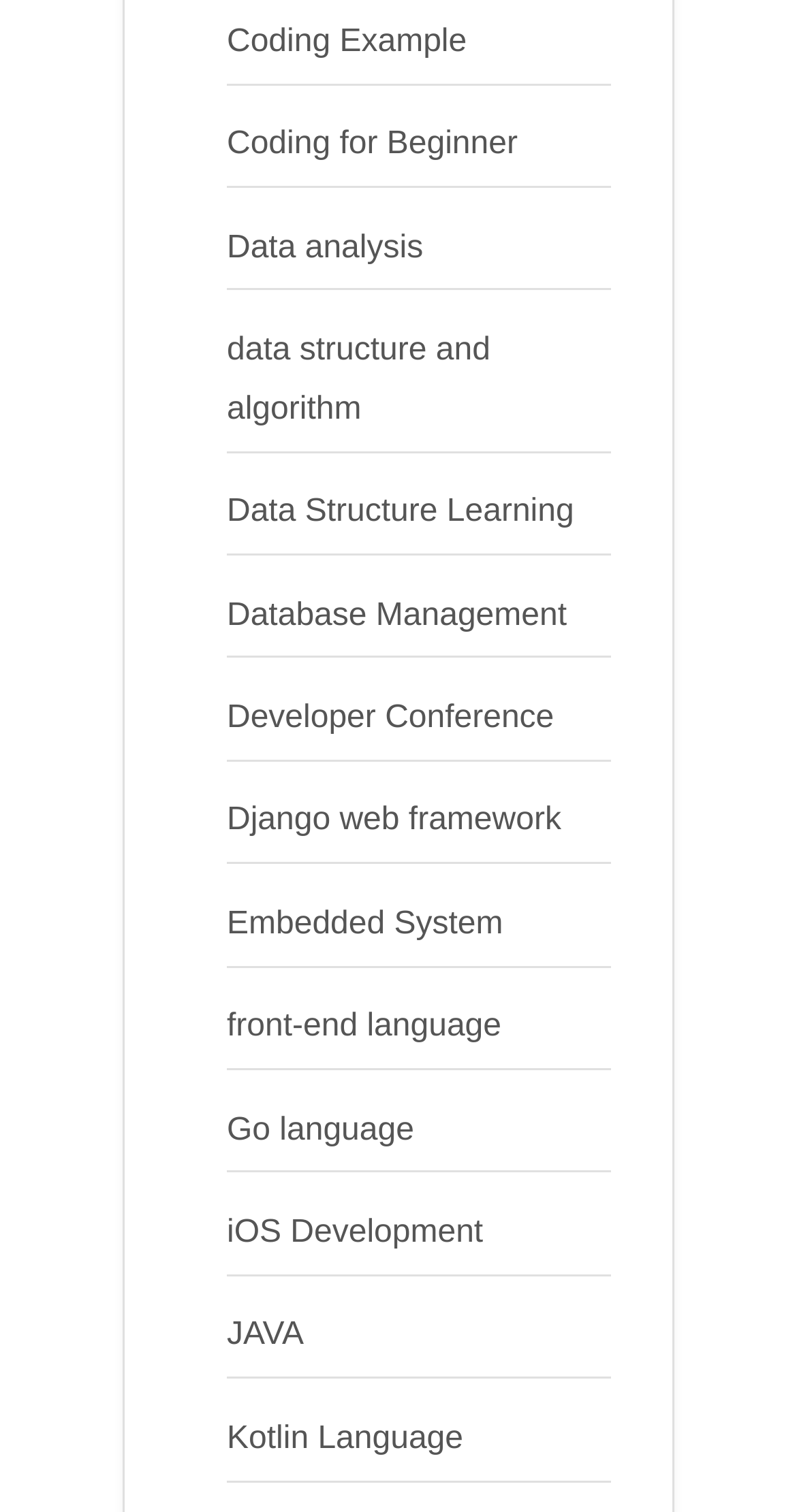What type of users would find this webpage useful?
Please answer the question with a detailed and comprehensive explanation.

The webpage provides resources for both beginners, with links like 'Coding for Beginner', and experienced developers, with links like 'Developer Conference', indicating that it would be useful for individuals at various levels of proficiency in coding and programming.